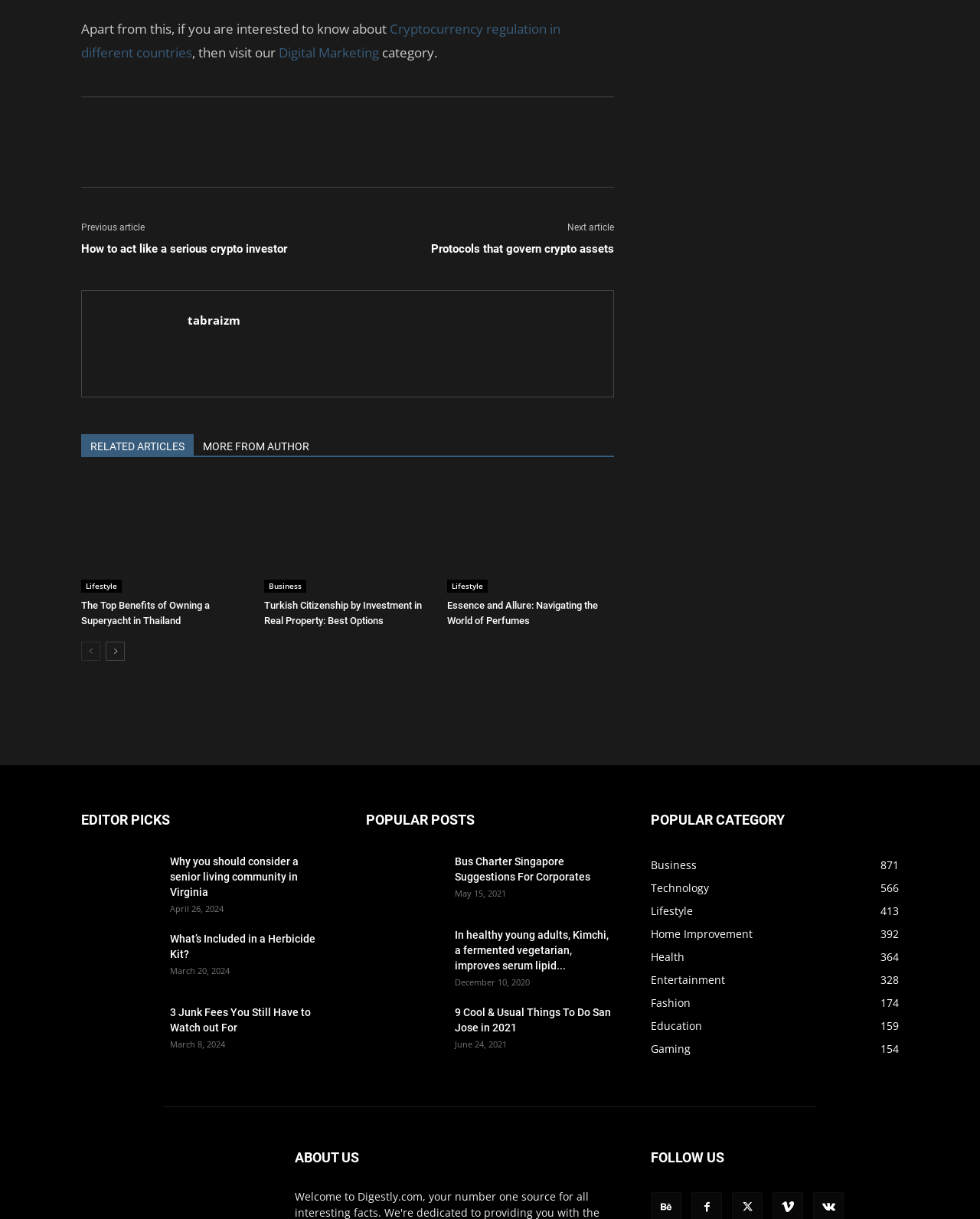Please identify the bounding box coordinates of the element's region that needs to be clicked to fulfill the following instruction: "Read the article about How to act like a serious crypto investor". The bounding box coordinates should consist of four float numbers between 0 and 1, i.e., [left, top, right, bottom].

[0.083, 0.198, 0.293, 0.211]